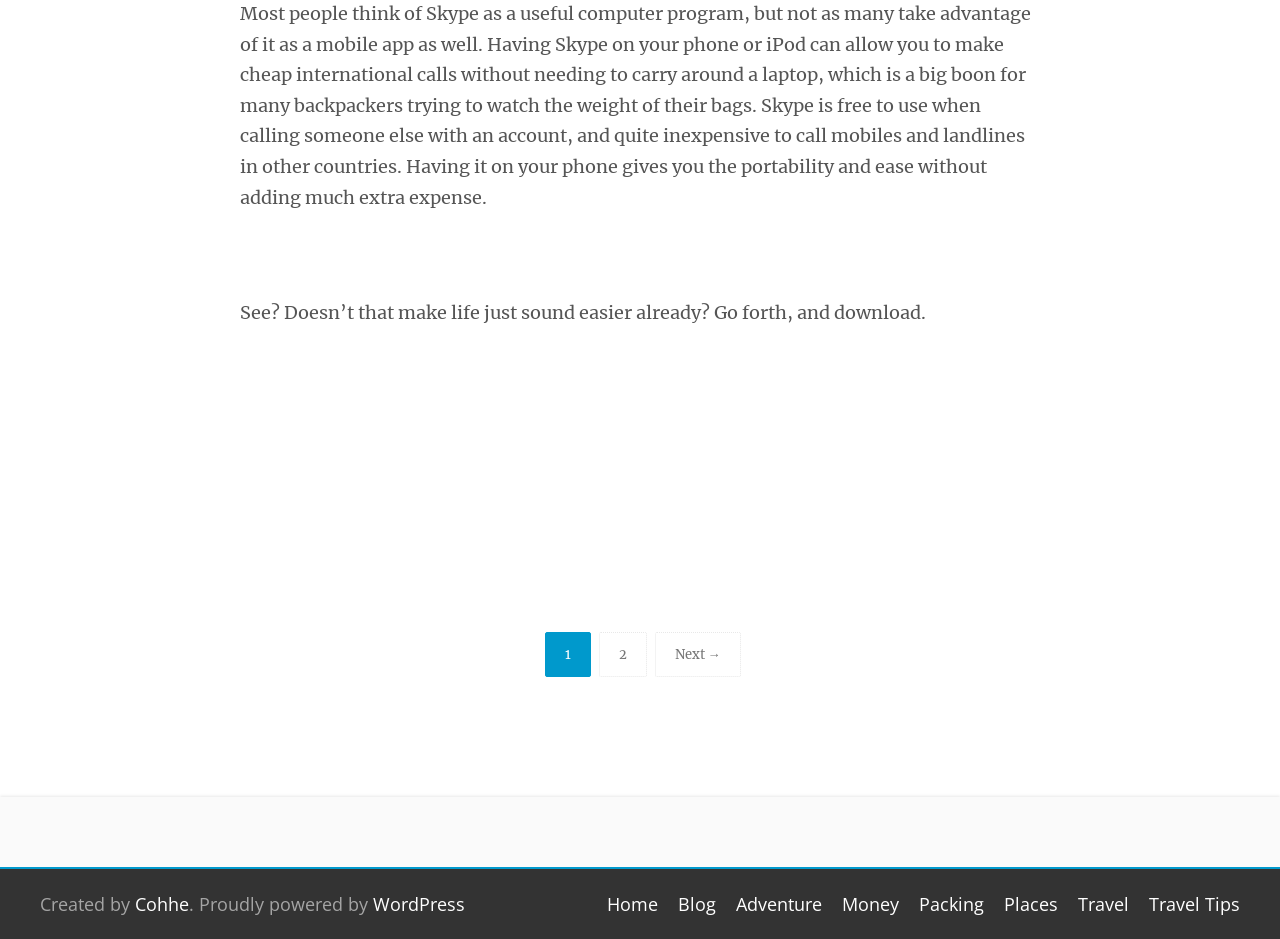Provide a one-word or short-phrase answer to the question:
How many navigation links are at the bottom of the webpage?

9